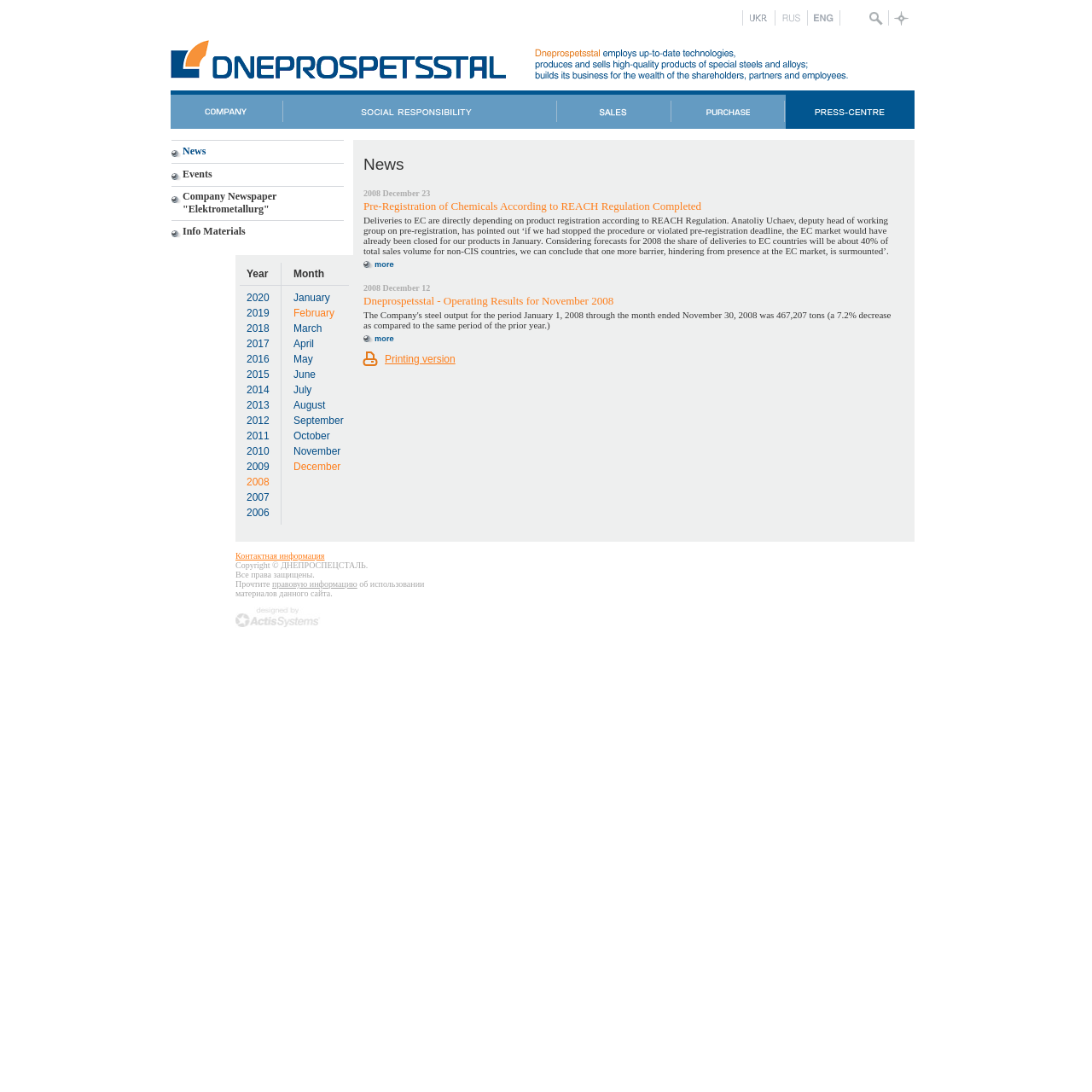Analyze and describe the webpage in a detailed narrative.

The webpage is divided into several sections. At the top, there is a table with five cells, each containing a link to a different language version of the website: Ukrainian, Russian, English, Search, and Sitemap. Below this table, there is a logo or image of the company "Dneprospetsstal" with a link to the company's homepage.

To the right of the logo, there is a table with six cells, each containing a link to a different section of the website: Company, Social Responsibility, Sales, Procurement, Press Service, and News. Each of these cells has a small image next to the link.

Below these tables, there is a large section dedicated to news articles. The section is titled "News Events Company Newspaper 'Elektrometallurg' Info Materials" and contains two news articles. The first article is about the pre-registration of chemicals according to REACH regulation, and the second article is about the company's operating results for November 2008. Each article has a "More" link at the end.

There are no other prominent elements on the webpage. The layout is simple and easy to navigate, with clear headings and concise text.